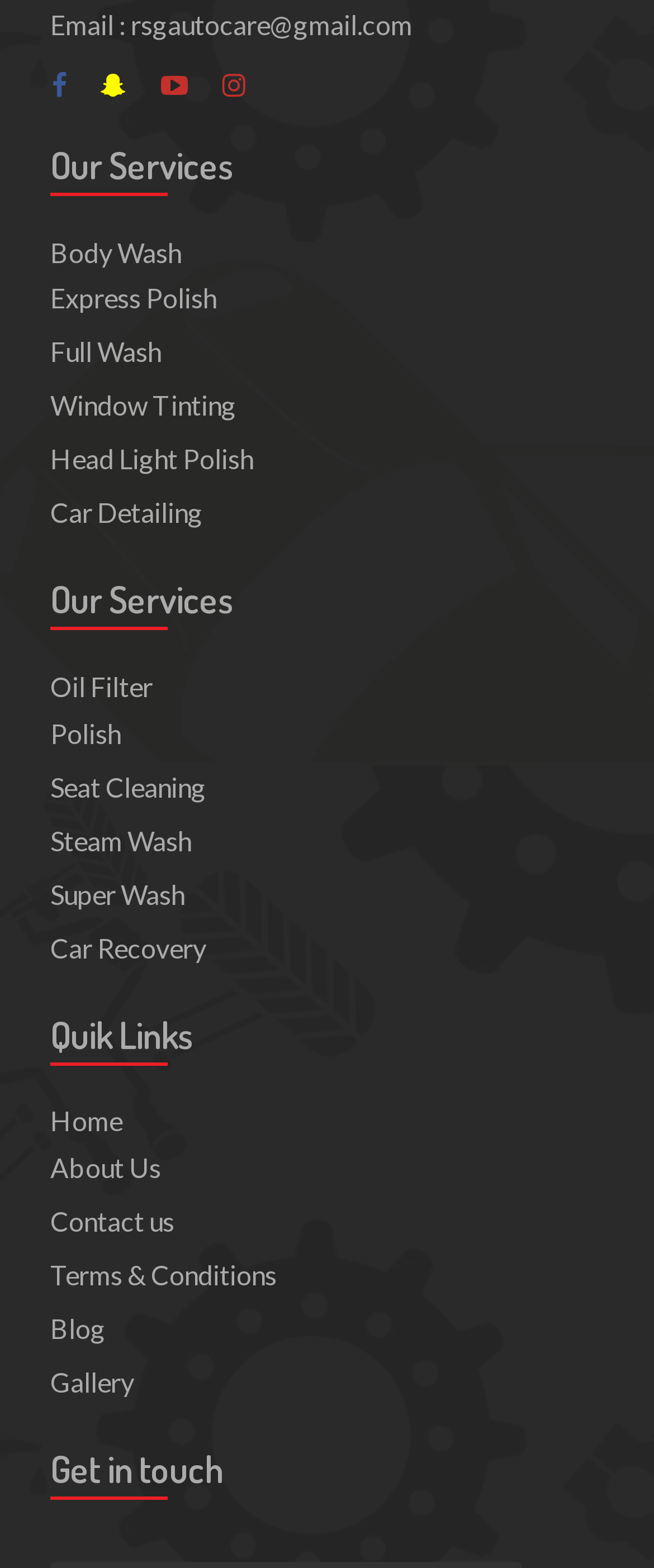Predict the bounding box coordinates of the area that should be clicked to accomplish the following instruction: "View Body Wash service". The bounding box coordinates should consist of four float numbers between 0 and 1, i.e., [left, top, right, bottom].

[0.077, 0.15, 0.277, 0.17]